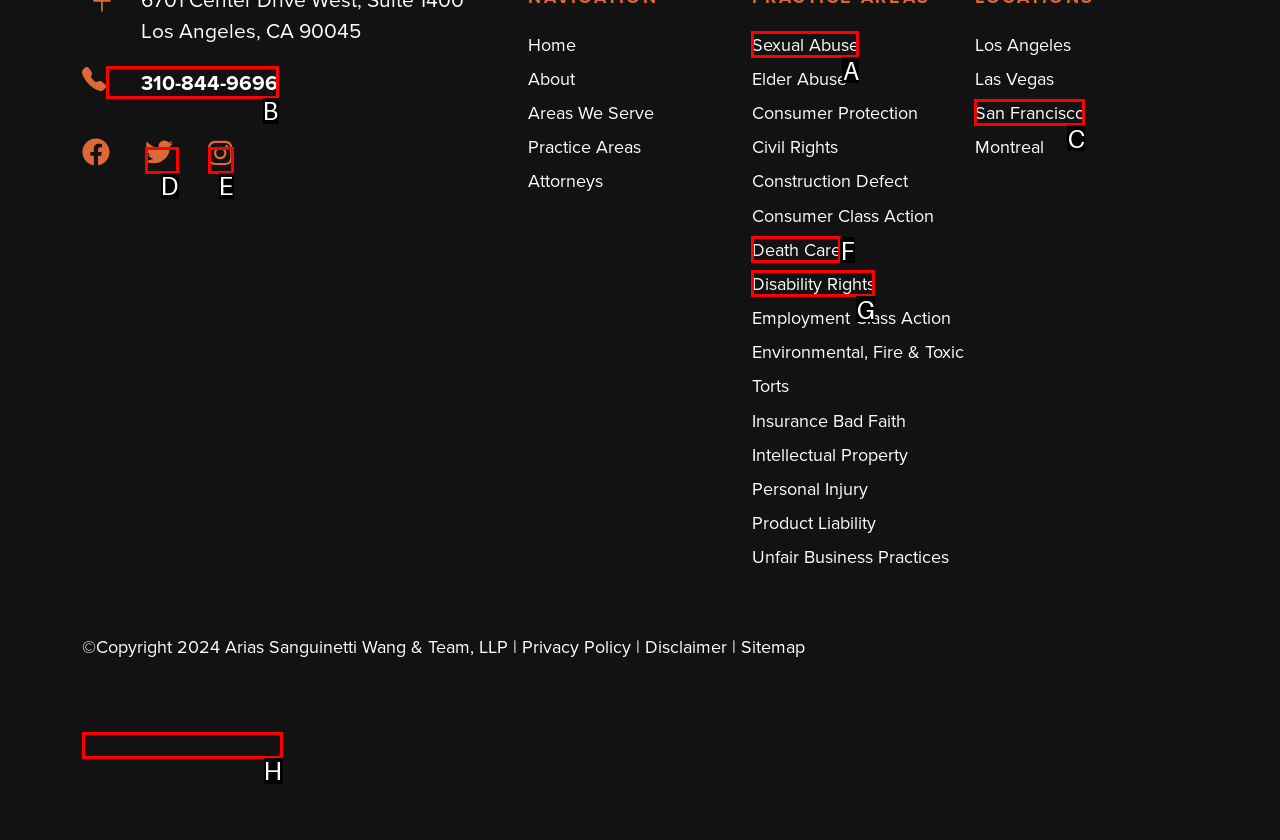Select the letter associated with the UI element you need to click to perform the following action: Learn about Sexual Abuse
Reply with the correct letter from the options provided.

A